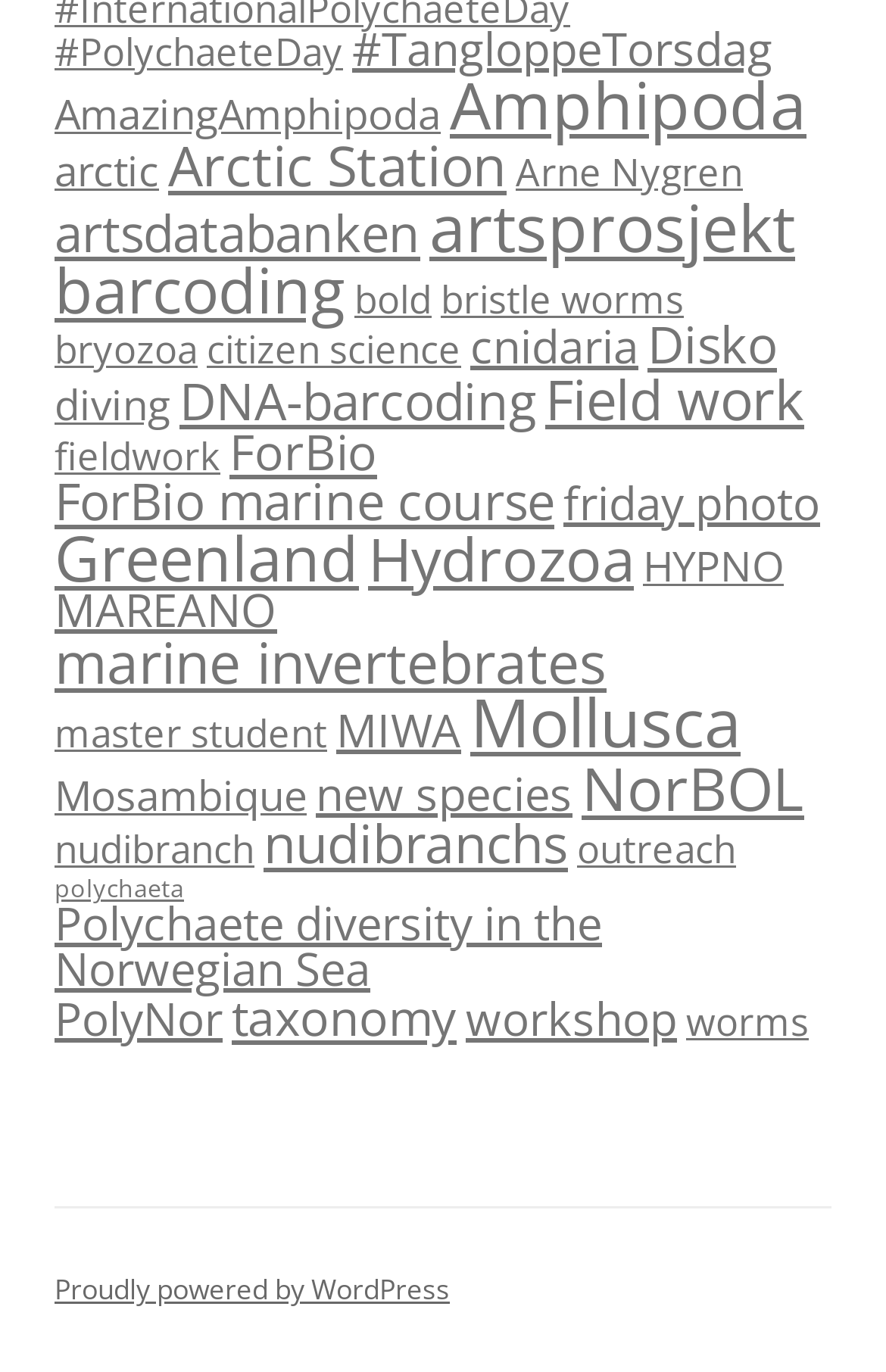Show the bounding box coordinates of the element that should be clicked to complete the task: "Read NEWS AND INSIGHTS".

None